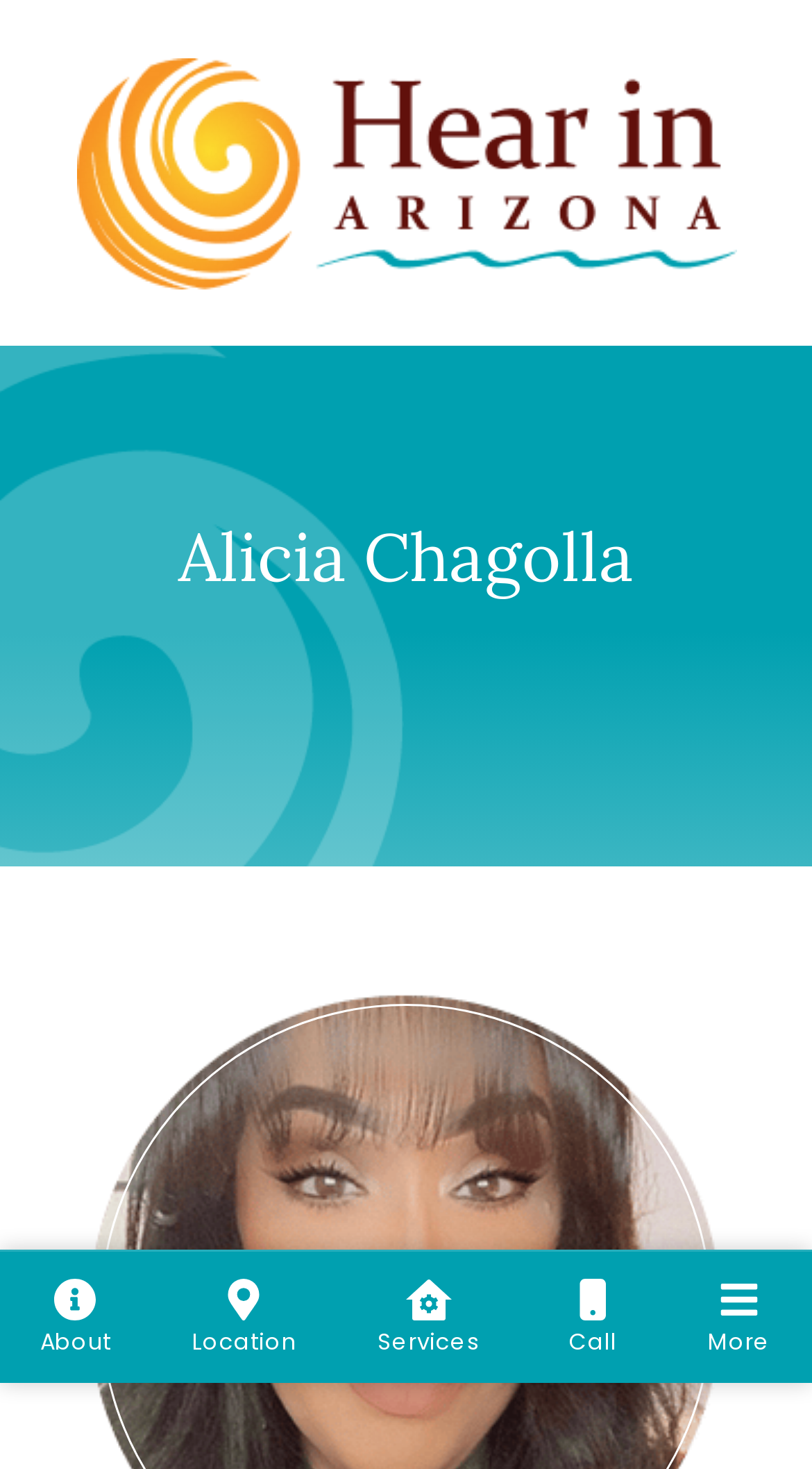Locate the bounding box of the user interface element based on this description: "aria-label="Hear in Arizona Home"".

[0.094, 0.039, 0.906, 0.196]